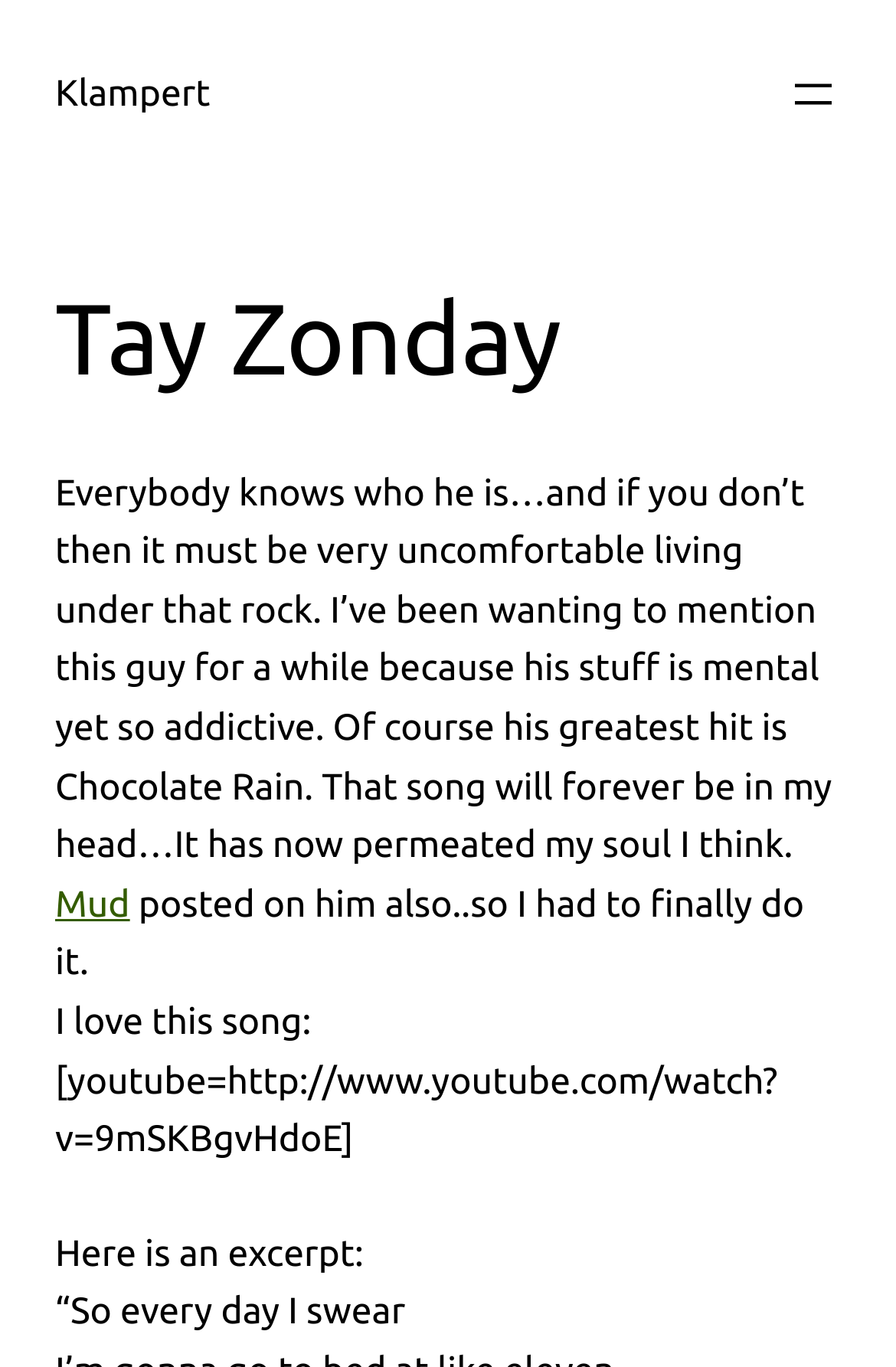Detail the webpage's structure and highlights in your description.

The webpage is about Tay Zonday, a musician, and his song "Klampert". At the top left of the page, there is a link to "Klampert". Next to it, on the top right, is a button to open a menu. Below the link, there is a heading that reads "Tay Zonday". 

The main content of the page is a block of text that describes the musician and his music. The text starts by saying that everyone knows who Tay Zonday is, and that his music is both mental and addictive. It specifically mentions his hit song "Chocolate Rain", which has become stuck in the author's head. 

Below this text, there is a link to another song called "Mud". The author mentions that they have also written about "Mud" elsewhere. The text then expresses the author's love for a particular song, which is not specified by name. 

Following this, there is a YouTube link to a video, and an excerpt from the song's lyrics, which starts with the line "So every day I swear". Overall, the page appears to be a blog post or article about Tay Zonday and his music.